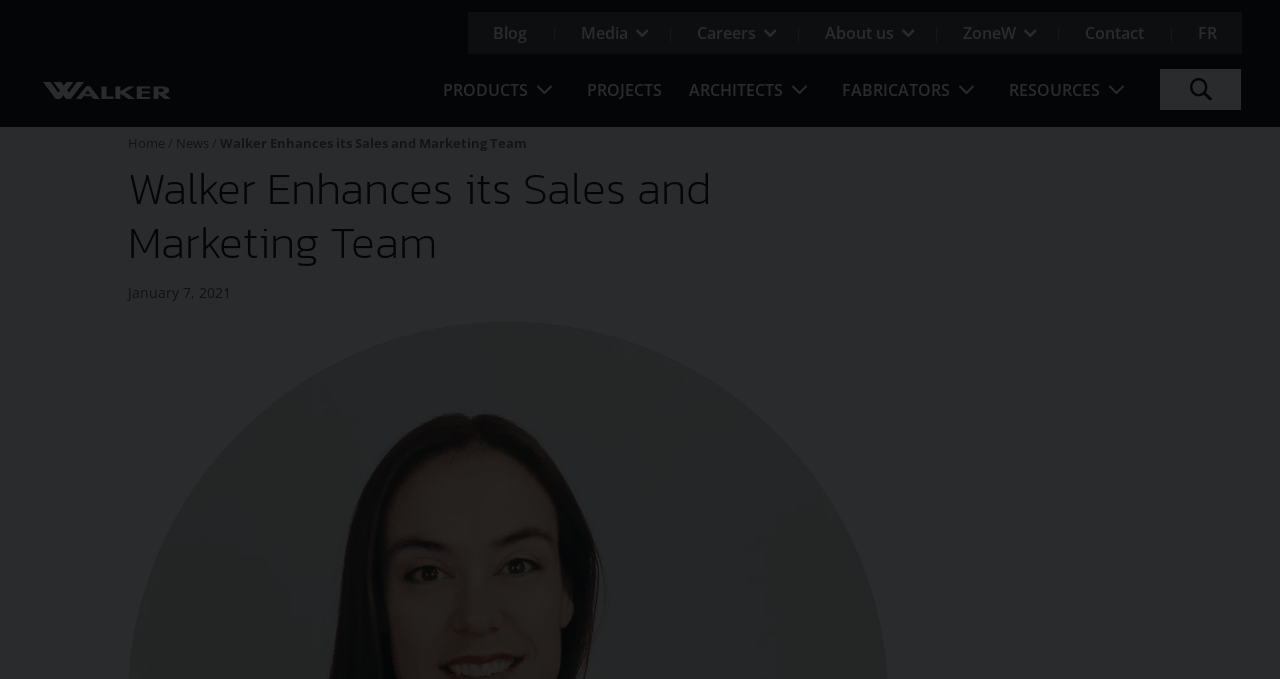Find and indicate the bounding box coordinates of the region you should select to follow the given instruction: "view careers".

[0.525, 0.018, 0.61, 0.08]